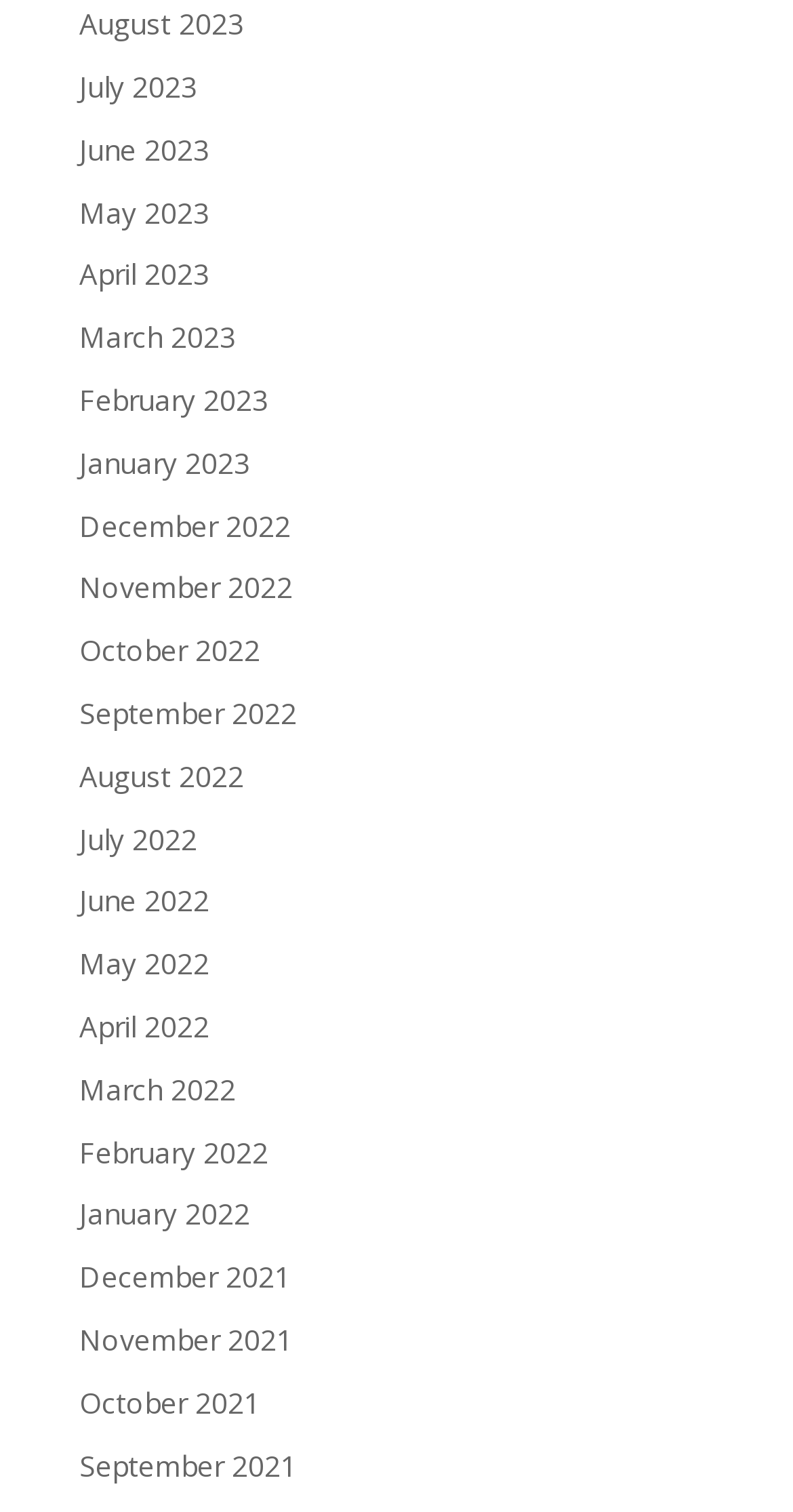Given the element description, predict the bounding box coordinates in the format (top-left x, top-left y, bottom-right x, bottom-right y). Make sure all values are between 0 and 1. Here is the element description: November 2022

[0.1, 0.376, 0.369, 0.401]